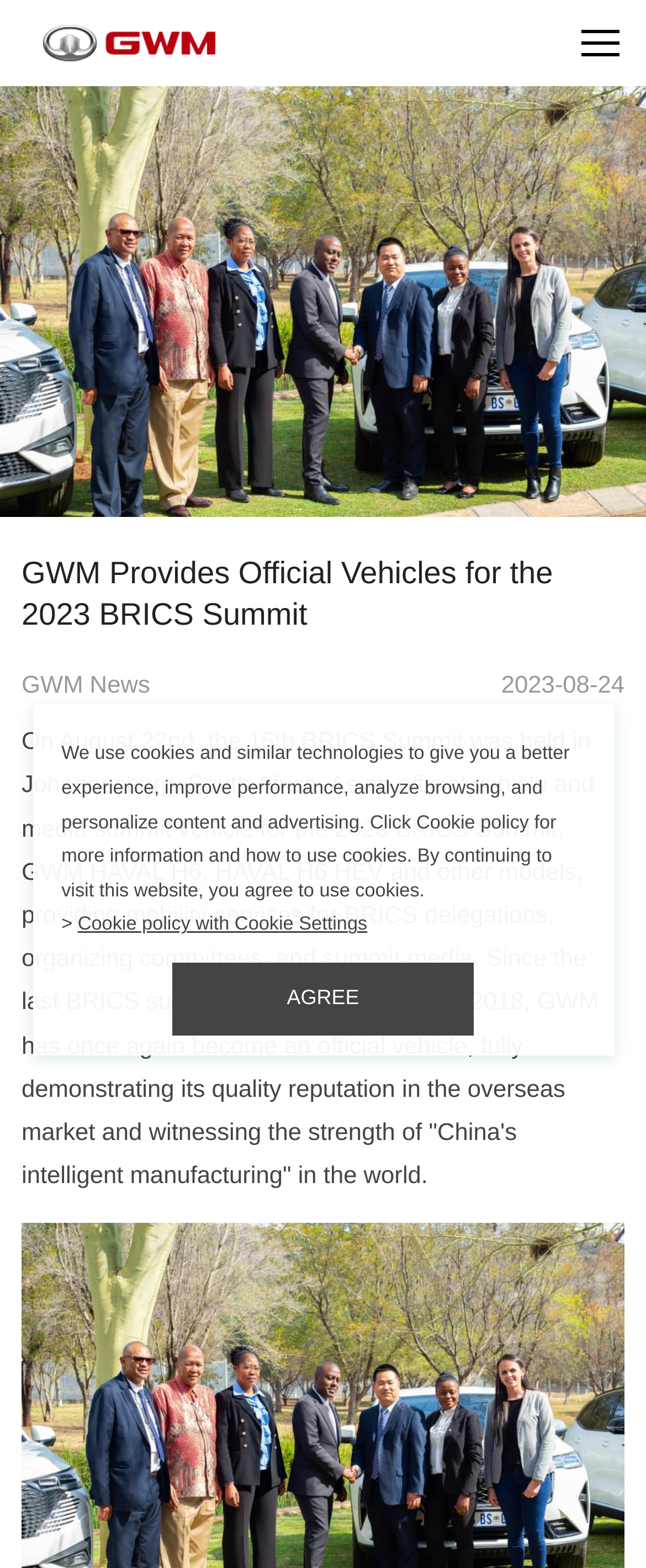What is the event mentioned in the webpage?
Carefully analyze the image and provide a thorough answer to the question.

The webpage mentions the 15th BRICS Summit held in Johannesburg, South Africa, and GWM's role as an official vehicle and media summit vehicle for the event.